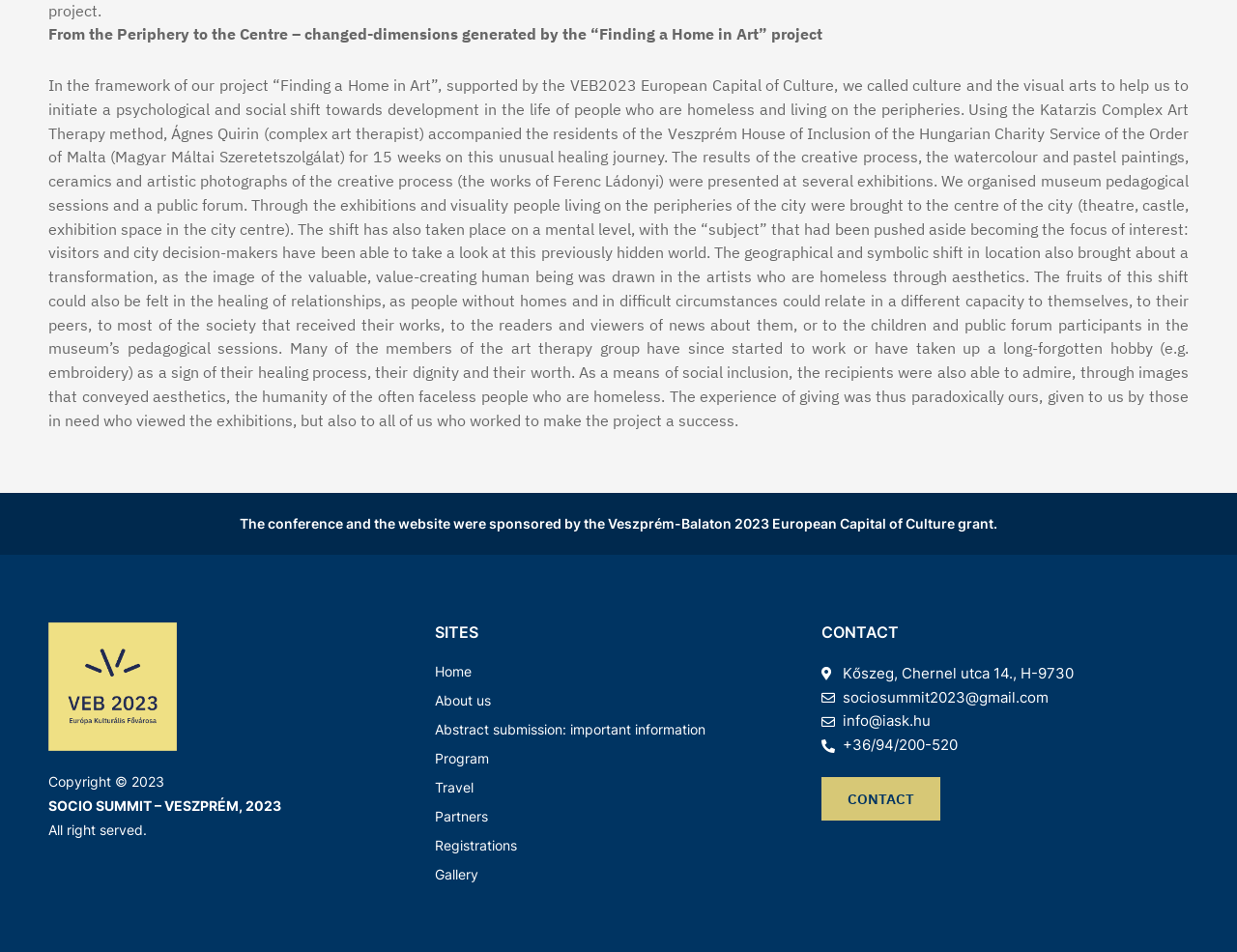From the screenshot, find the bounding box of the UI element matching this description: "Gallery". Supply the bounding box coordinates in the form [left, top, right, bottom], each a float between 0 and 1.

[0.352, 0.909, 0.648, 0.929]